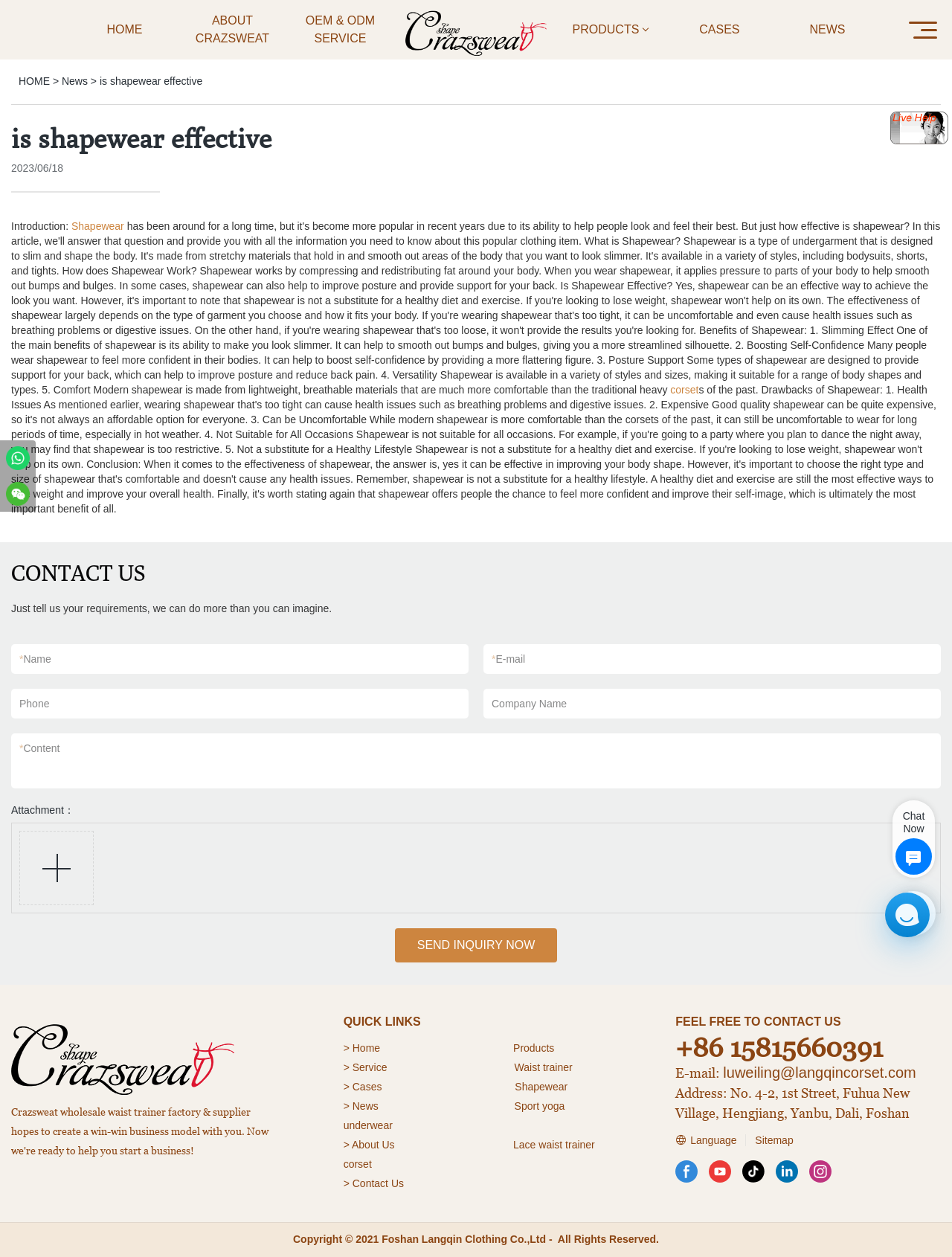Determine the bounding box of the UI component based on this description: "HOME". The bounding box coordinates should be four float values between 0 and 1, i.e., [left, top, right, bottom].

[0.02, 0.06, 0.052, 0.069]